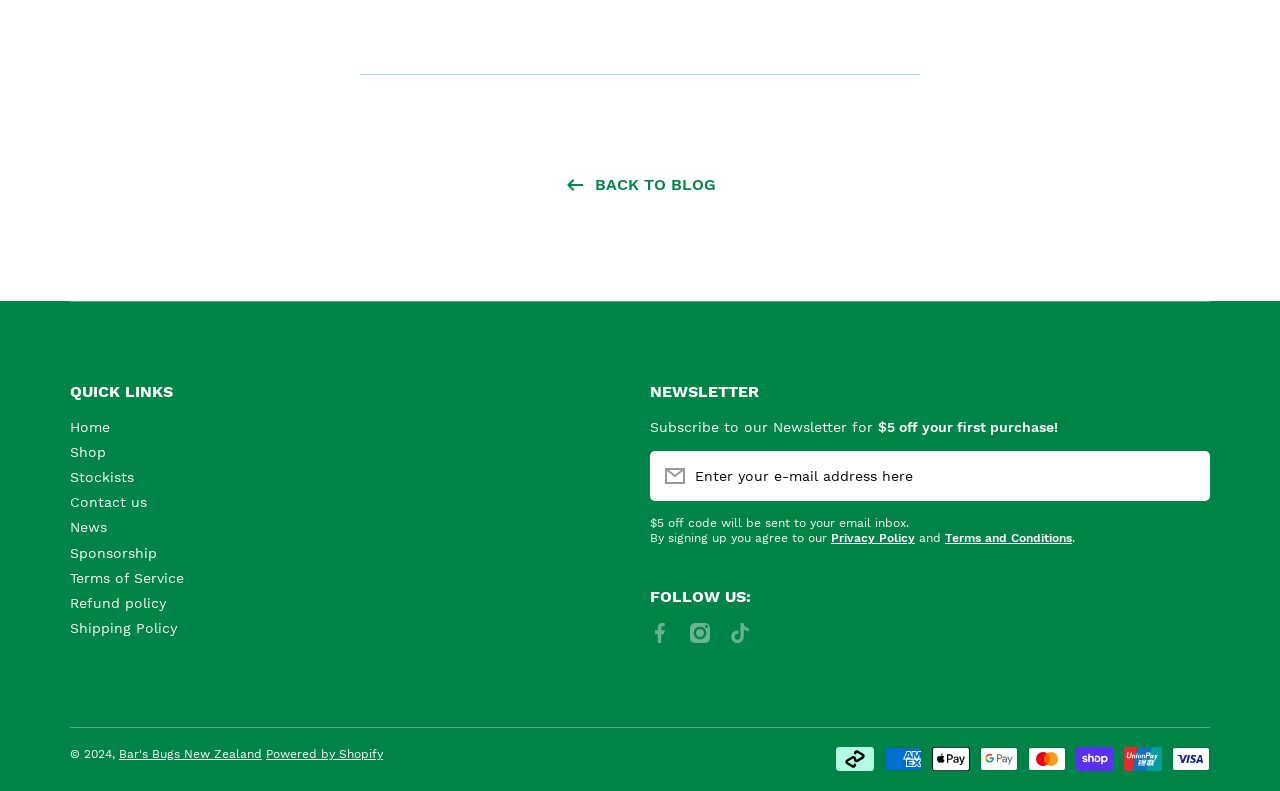Locate the bounding box coordinates of the area that needs to be clicked to fulfill the following instruction: "View the 'Terms of Service'". The coordinates should be in the format of four float numbers between 0 and 1, namely [left, top, right, bottom].

[0.055, 0.71, 0.144, 0.742]